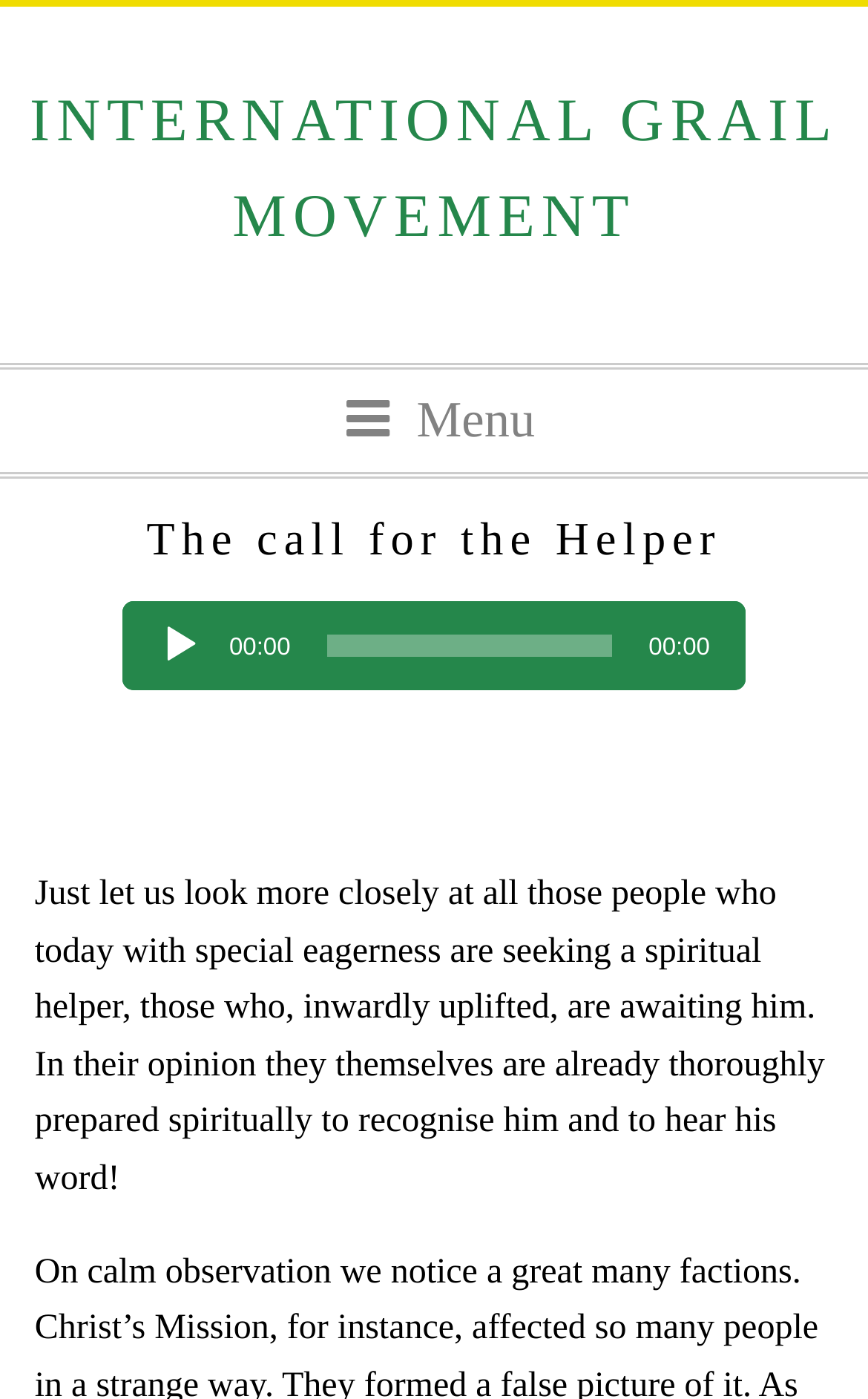Please give a short response to the question using one word or a phrase:
What is the text above the audio player?

The call for the Helper